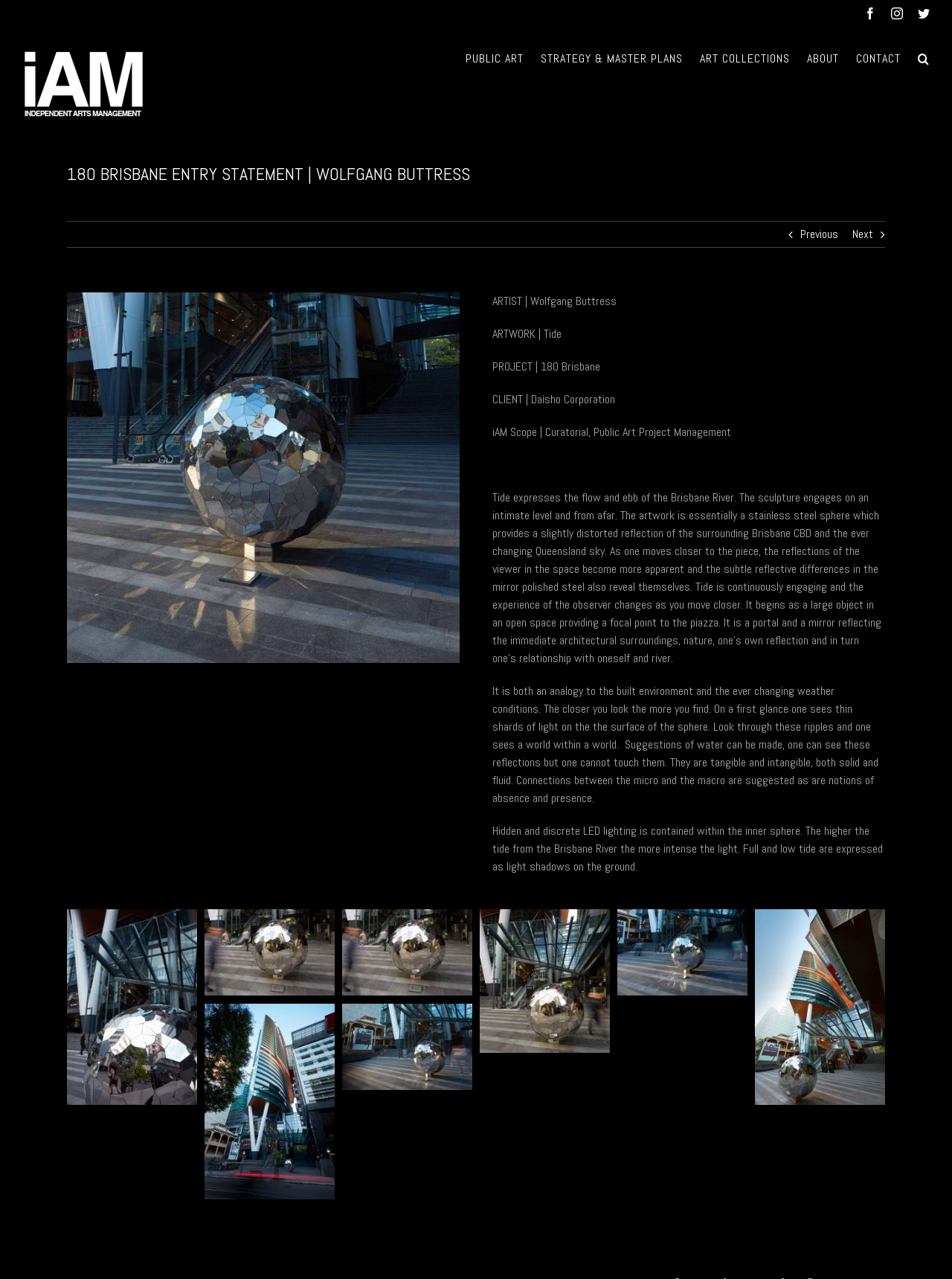Please find the bounding box for the following UI element description. Provide the coordinates in (top-left x, top-left y, bottom-right x, bottom-right y) format, with values between 0 and 1: aria-label="Wolfgang-Buttress_Tide" title="Wolfgang-Buttress_Tide"

[0.359, 0.711, 0.496, 0.724]